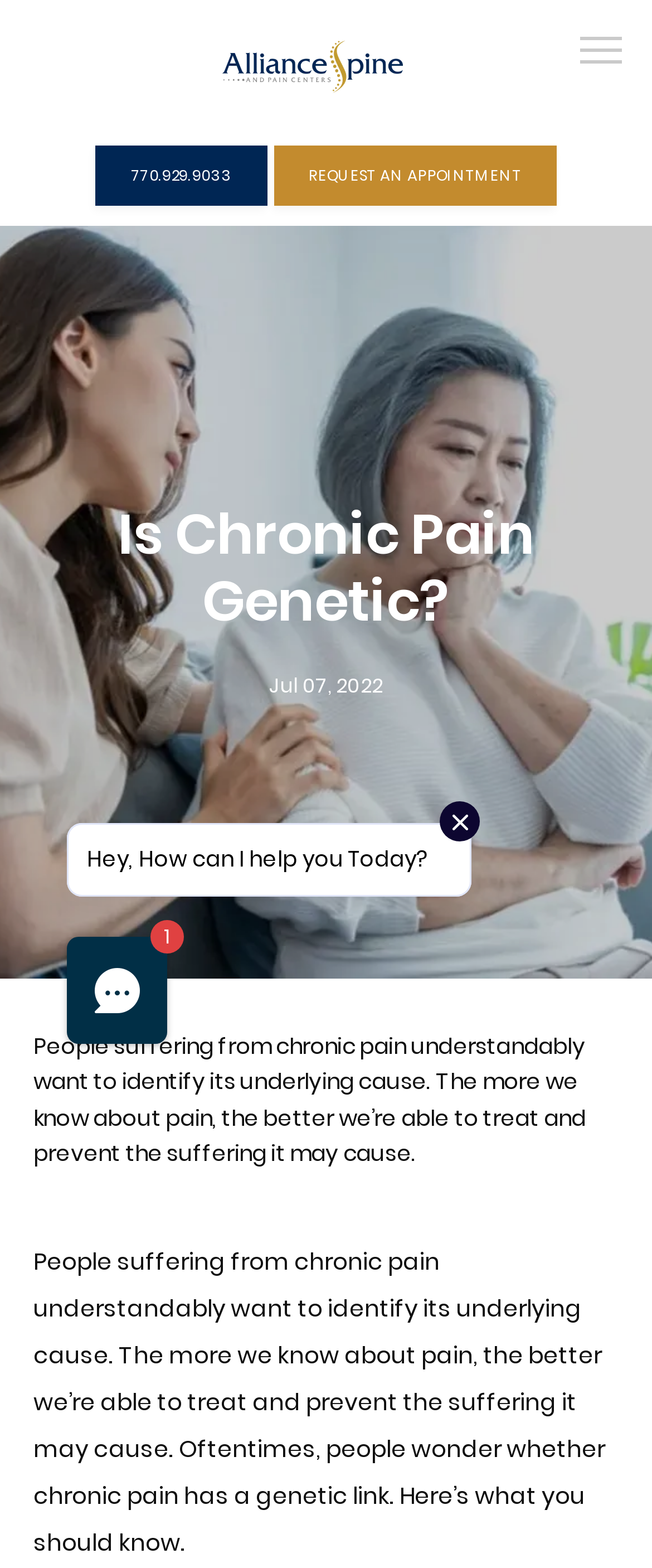What is the topic of the article on this webpage?
Refer to the image and provide a concise answer in one word or phrase.

Chronic pain and genetics